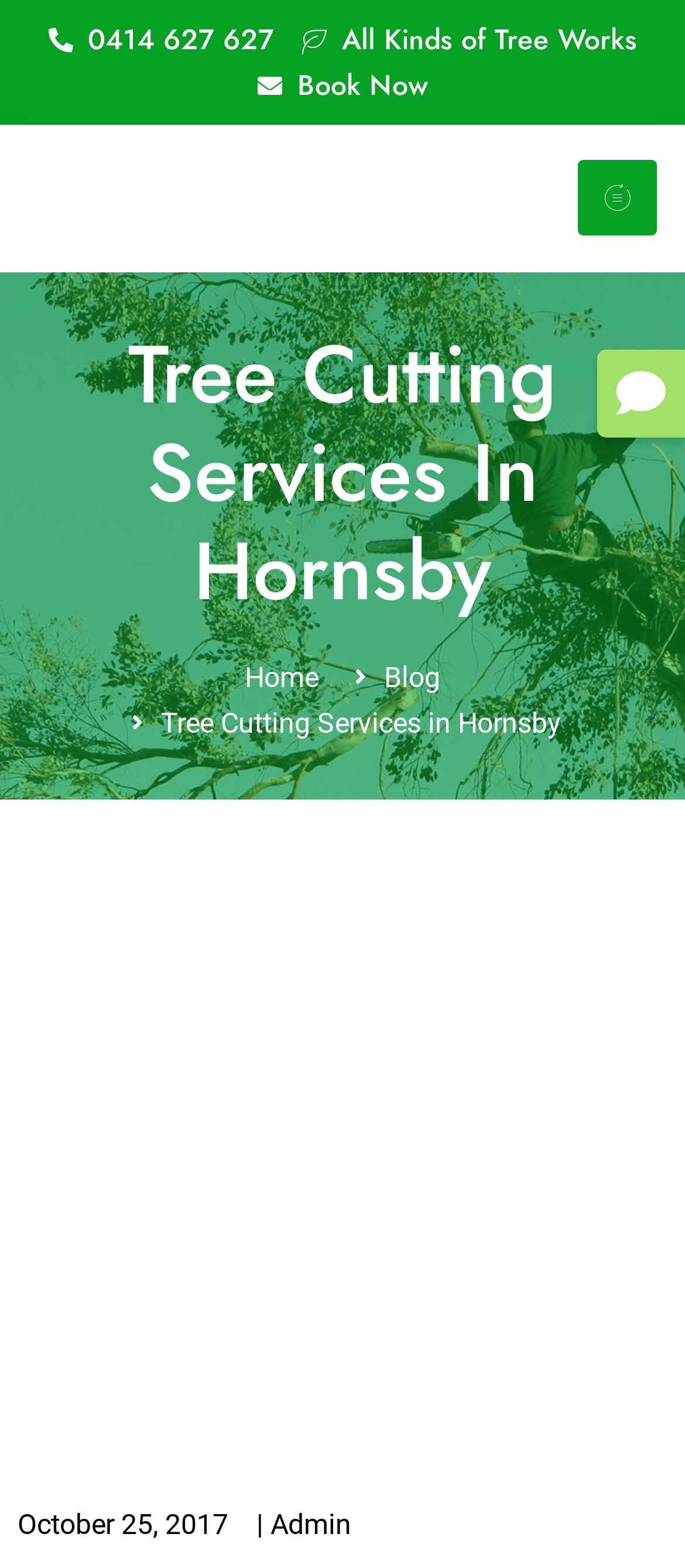Find the bounding box coordinates of the clickable region needed to perform the following instruction: "View the tree cutting services in Hornsby". The coordinates should be provided as four float numbers between 0 and 1, i.e., [left, top, right, bottom].

[0.026, 0.208, 0.974, 0.396]